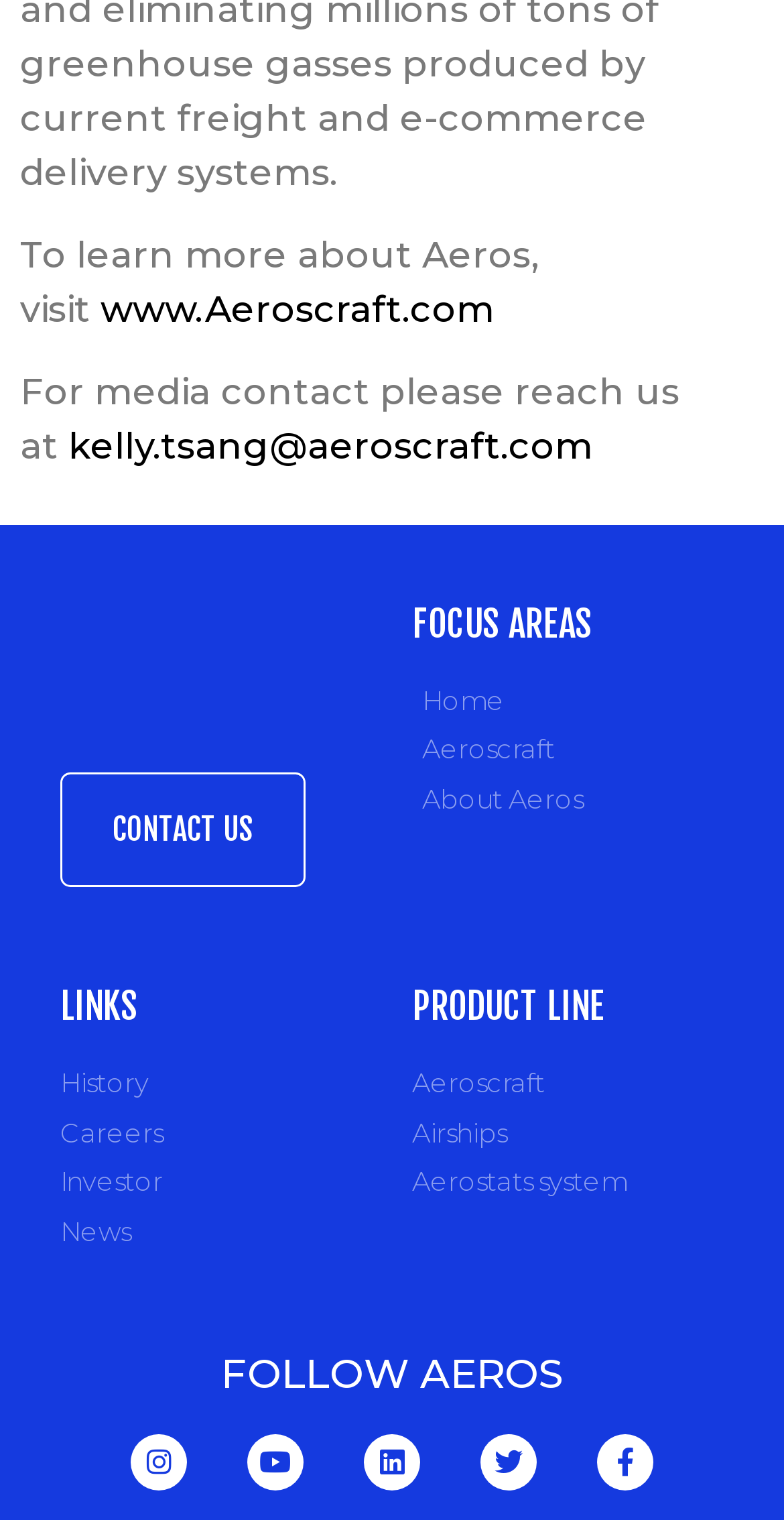What is the product line of Aeros?
Provide an in-depth and detailed answer to the question.

The product line of Aeros can be determined by looking at the links under the 'PRODUCT LINE' heading, which are 'Aeroscraft', 'Airships', and 'Aerostats system'.